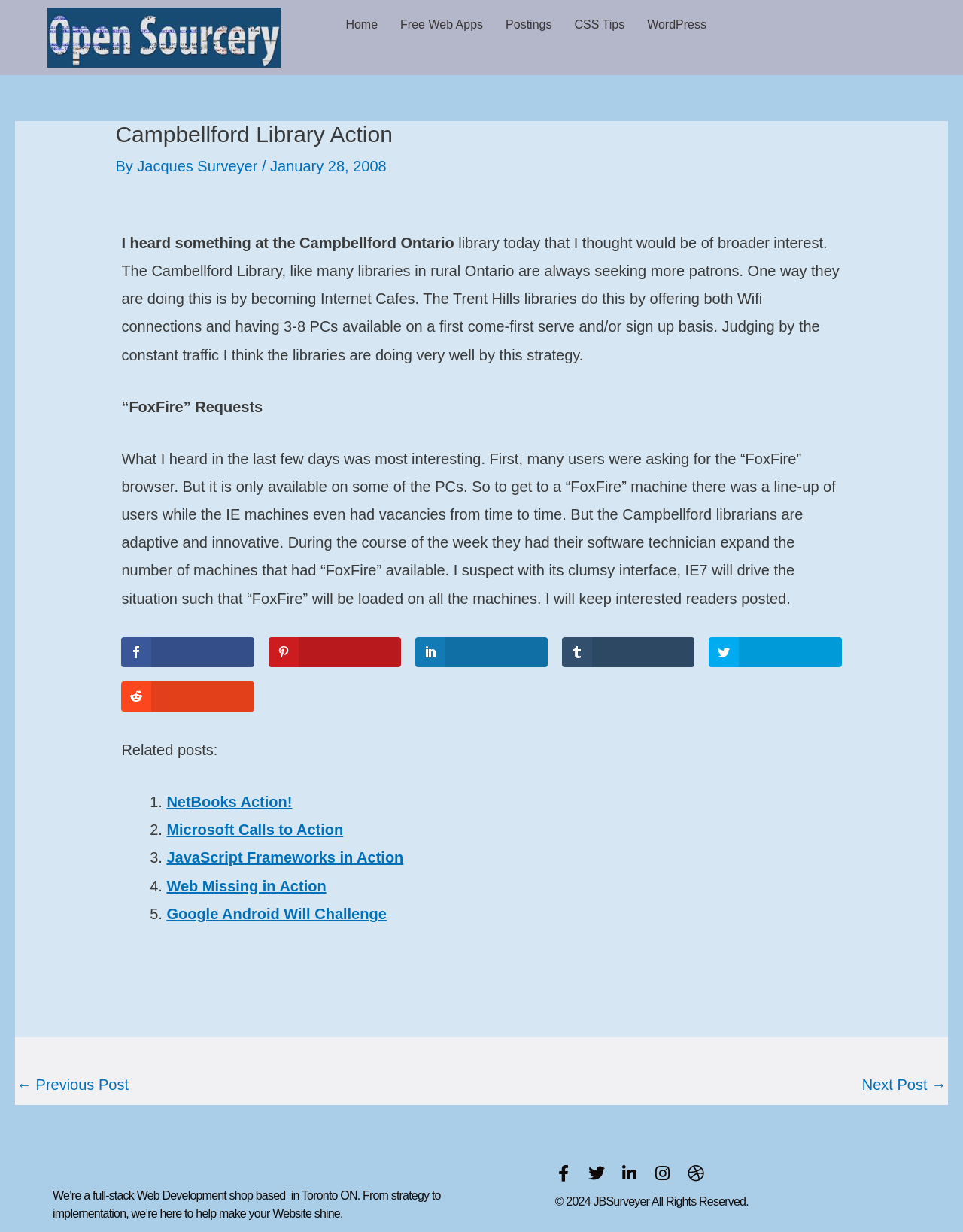Refer to the image and offer a detailed explanation in response to the question: What is the name of the company mentioned at the bottom of the webpage?

The copyright notice at the bottom of the webpage reads '© 2024 JBSurveyer All Rights Reserved.' which provides the answer.